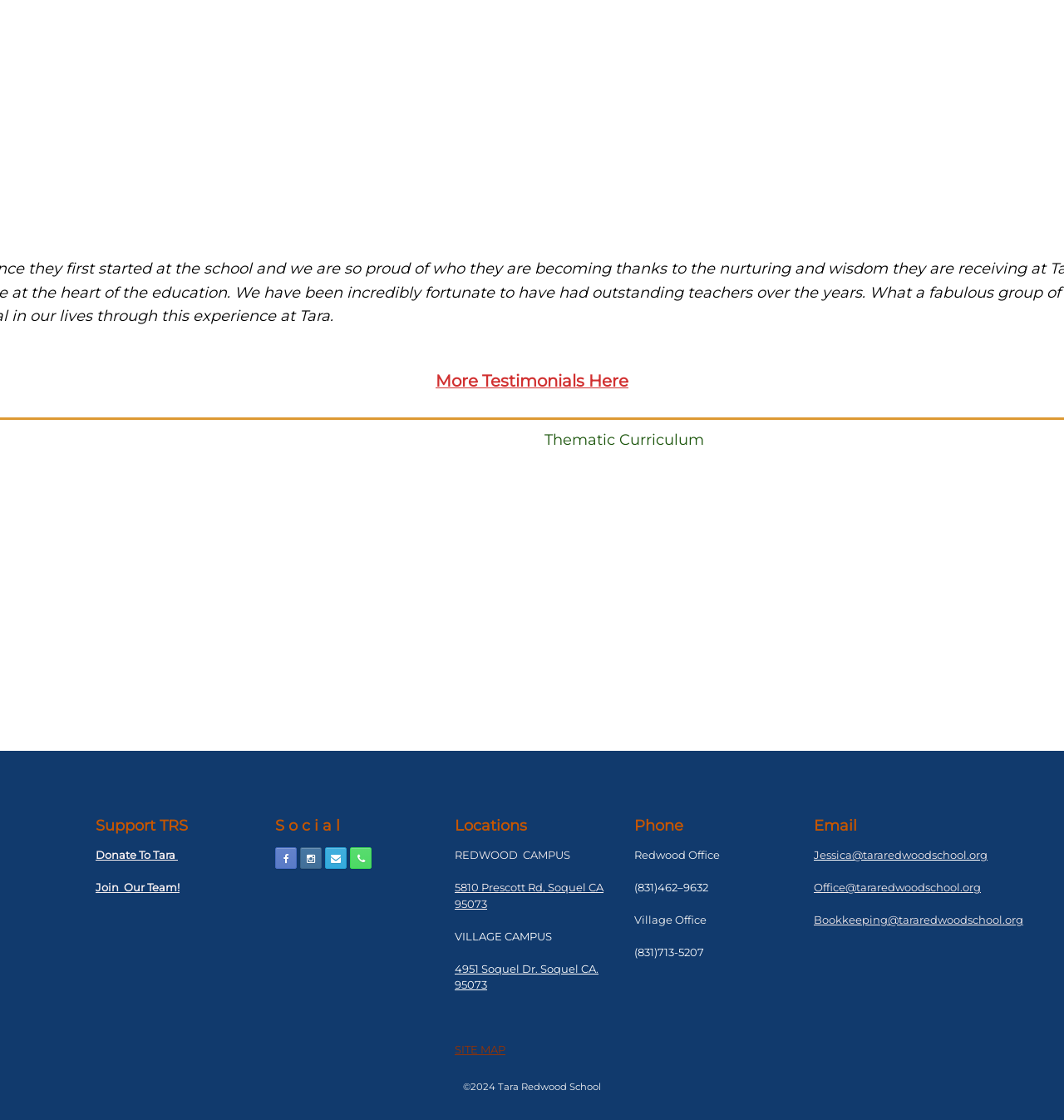Identify the bounding box coordinates for the UI element mentioned here: "CA 95073". Provide the coordinates as four float values between 0 and 1, i.e., [left, top, right, bottom].

[0.427, 0.63, 0.567, 0.656]